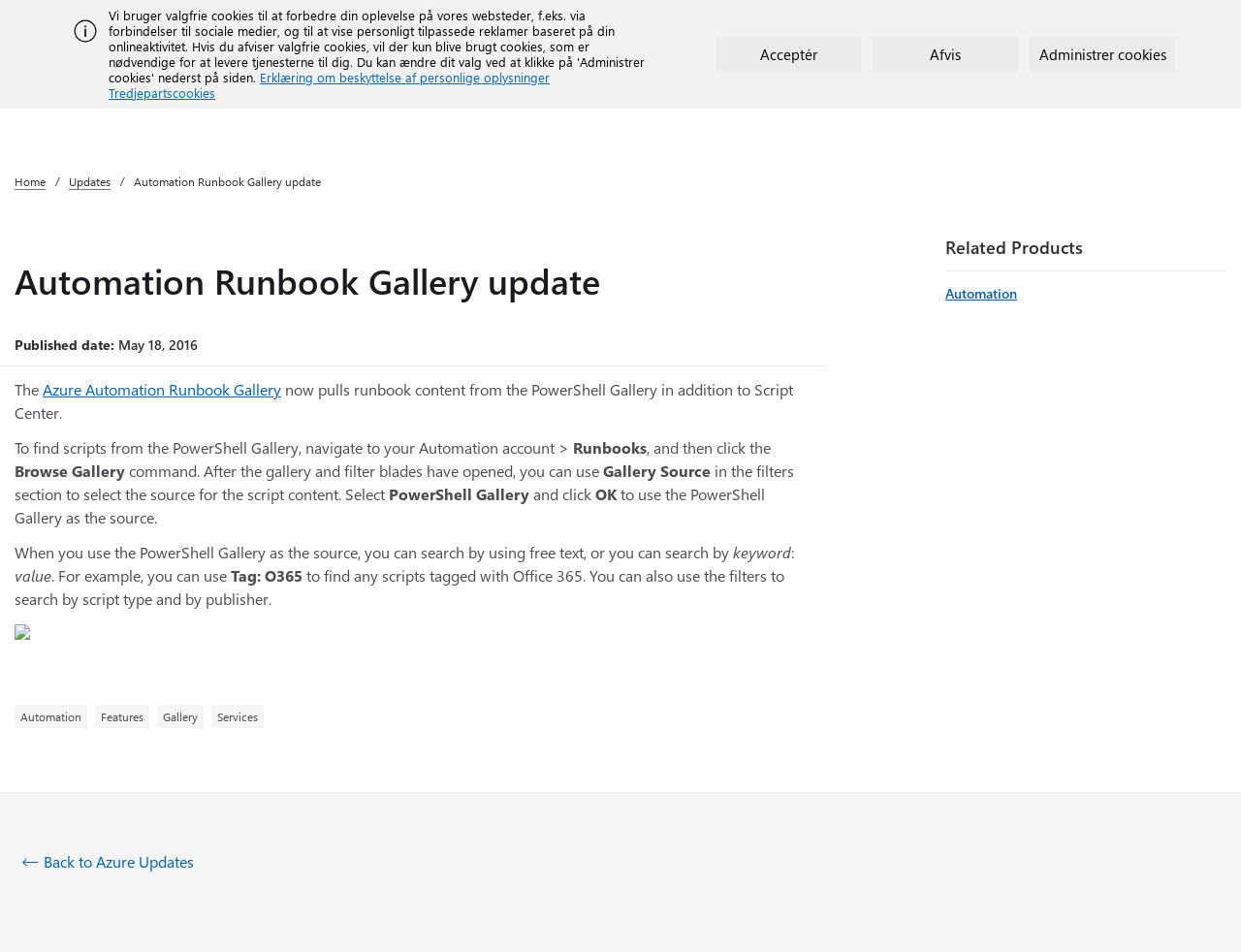Identify the coordinates of the bounding box for the element described below: "Azure". Return the coordinates as four float numbers between 0 and 1: [left, top, right, bottom].

[0.047, 0.078, 0.084, 0.106]